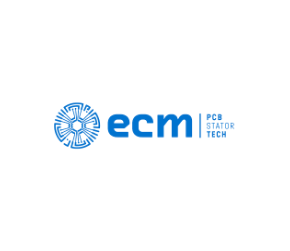What does the circular graphic symbolize?
Using the visual information, reply with a single word or short phrase.

technology and precision